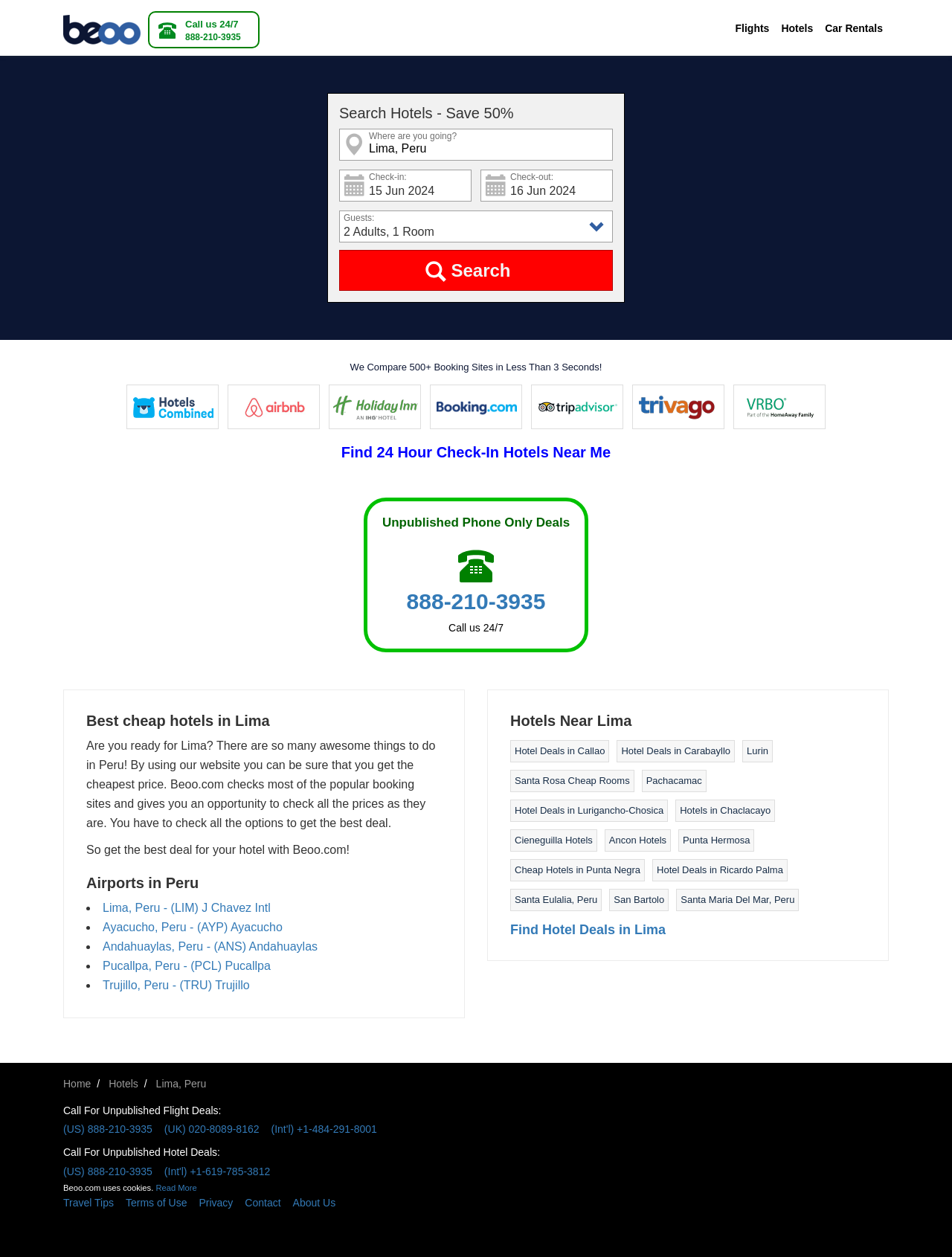How many adults are assumed in the default search?
Please provide a single word or phrase as your answer based on the screenshot.

2